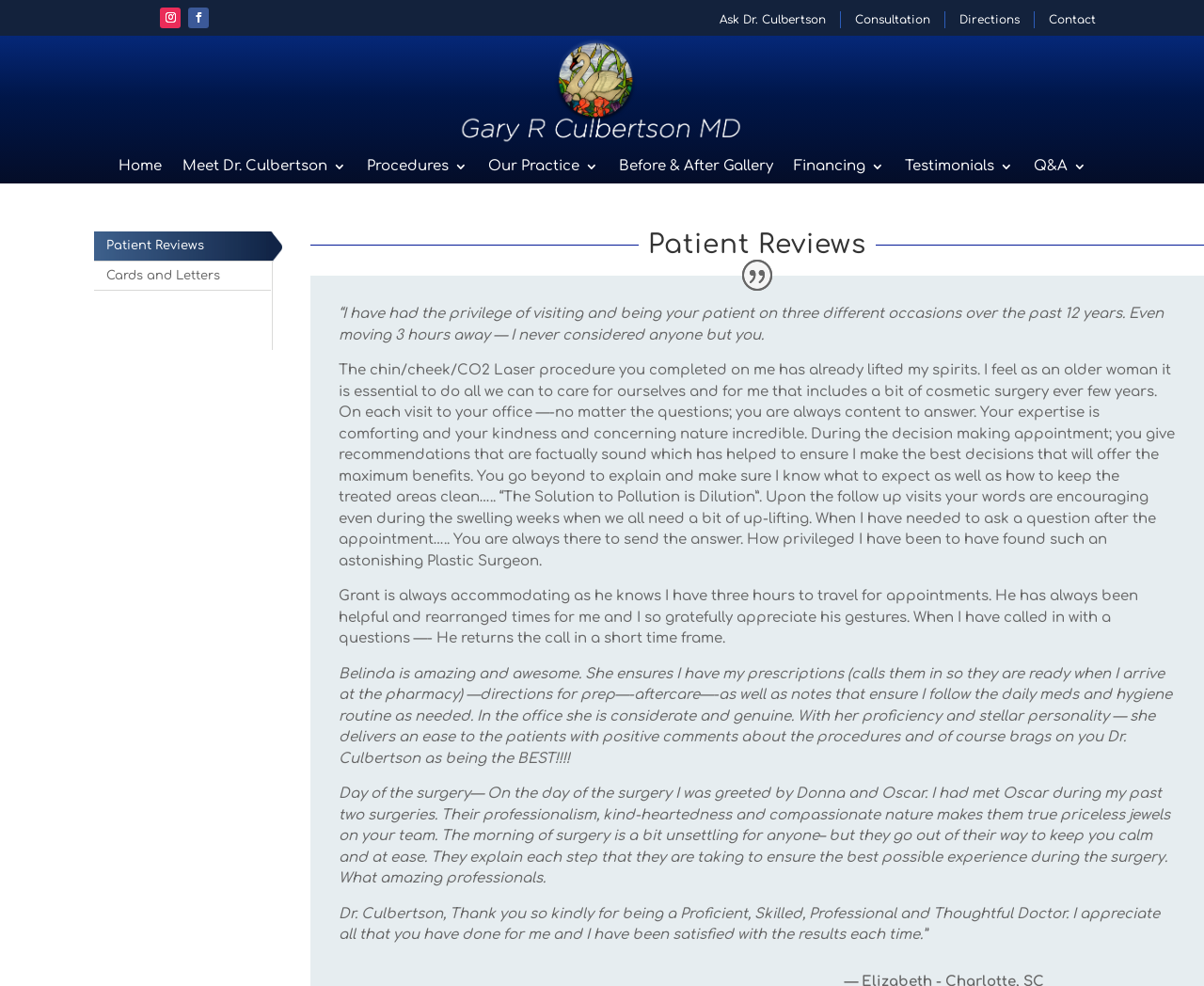Determine the bounding box coordinates of the clickable region to execute the instruction: "Click on 'Ask Dr. Culbertson'". The coordinates should be four float numbers between 0 and 1, denoted as [left, top, right, bottom].

[0.595, 0.011, 0.689, 0.029]